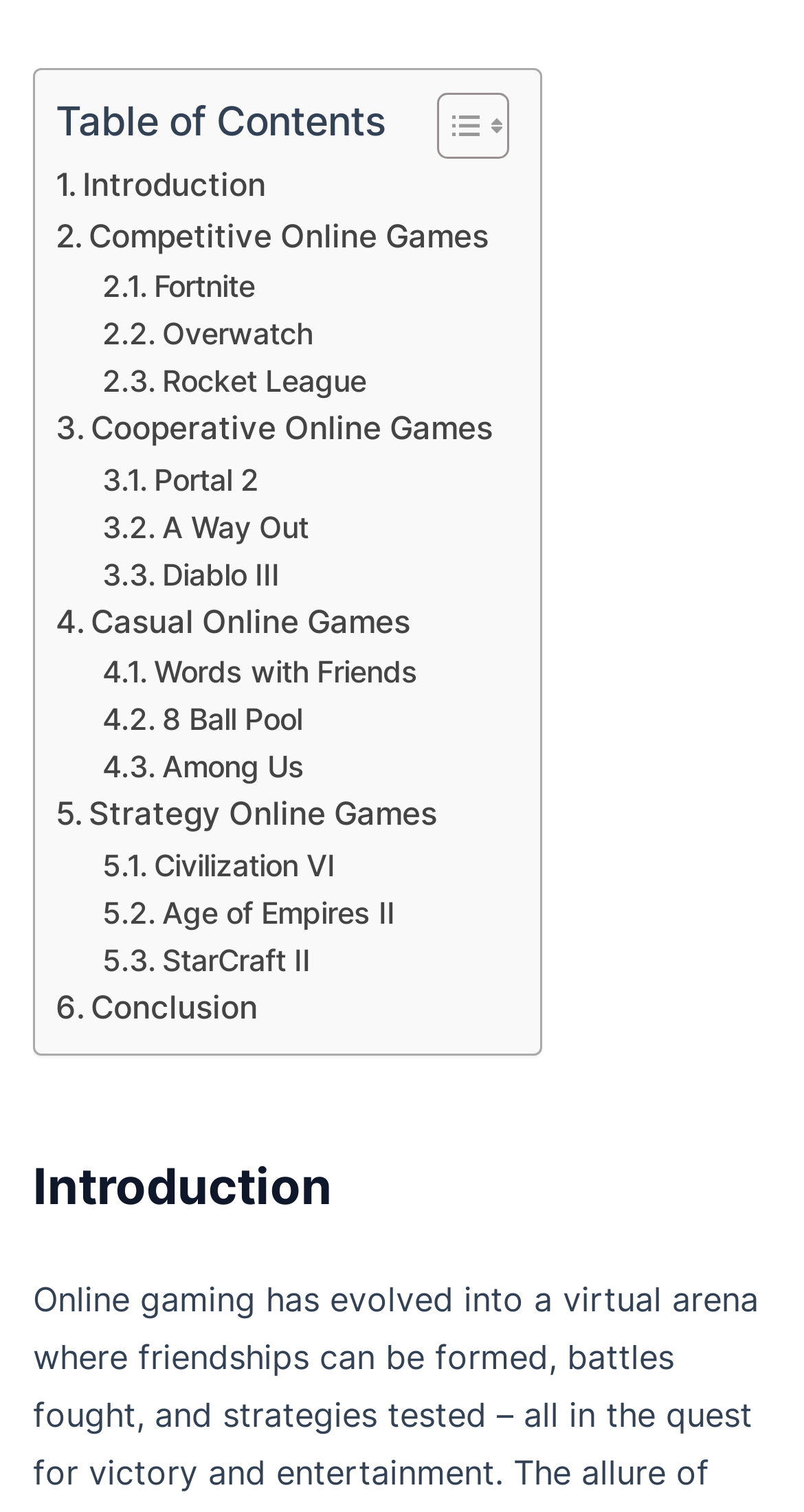Find the bounding box coordinates of the clickable element required to execute the following instruction: "Read about Portal 2". Provide the coordinates as four float numbers between 0 and 1, i.e., [left, top, right, bottom].

[0.128, 0.301, 0.322, 0.332]